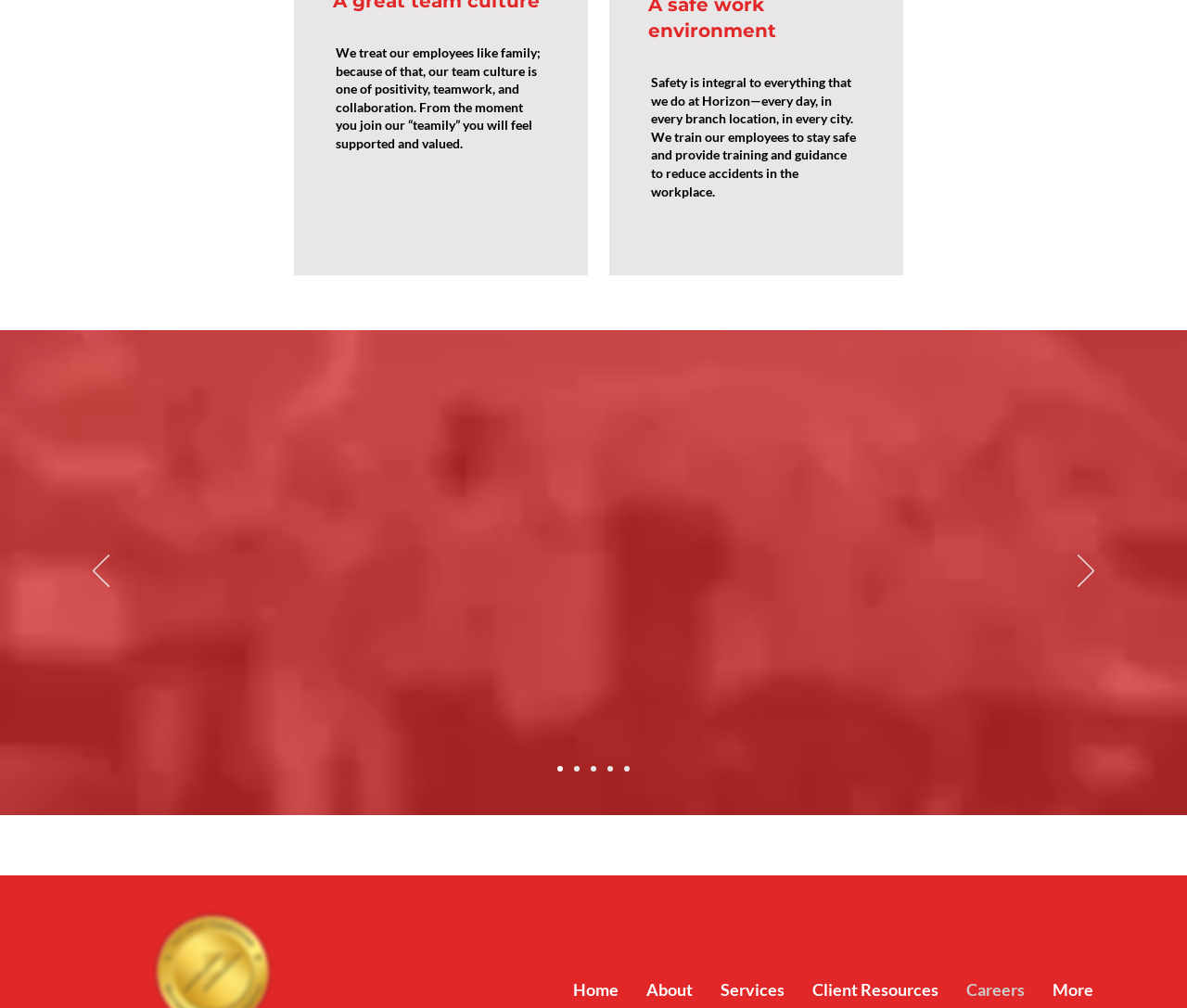Could you provide the bounding box coordinates for the portion of the screen to click to complete this instruction: "View More Articles"?

None